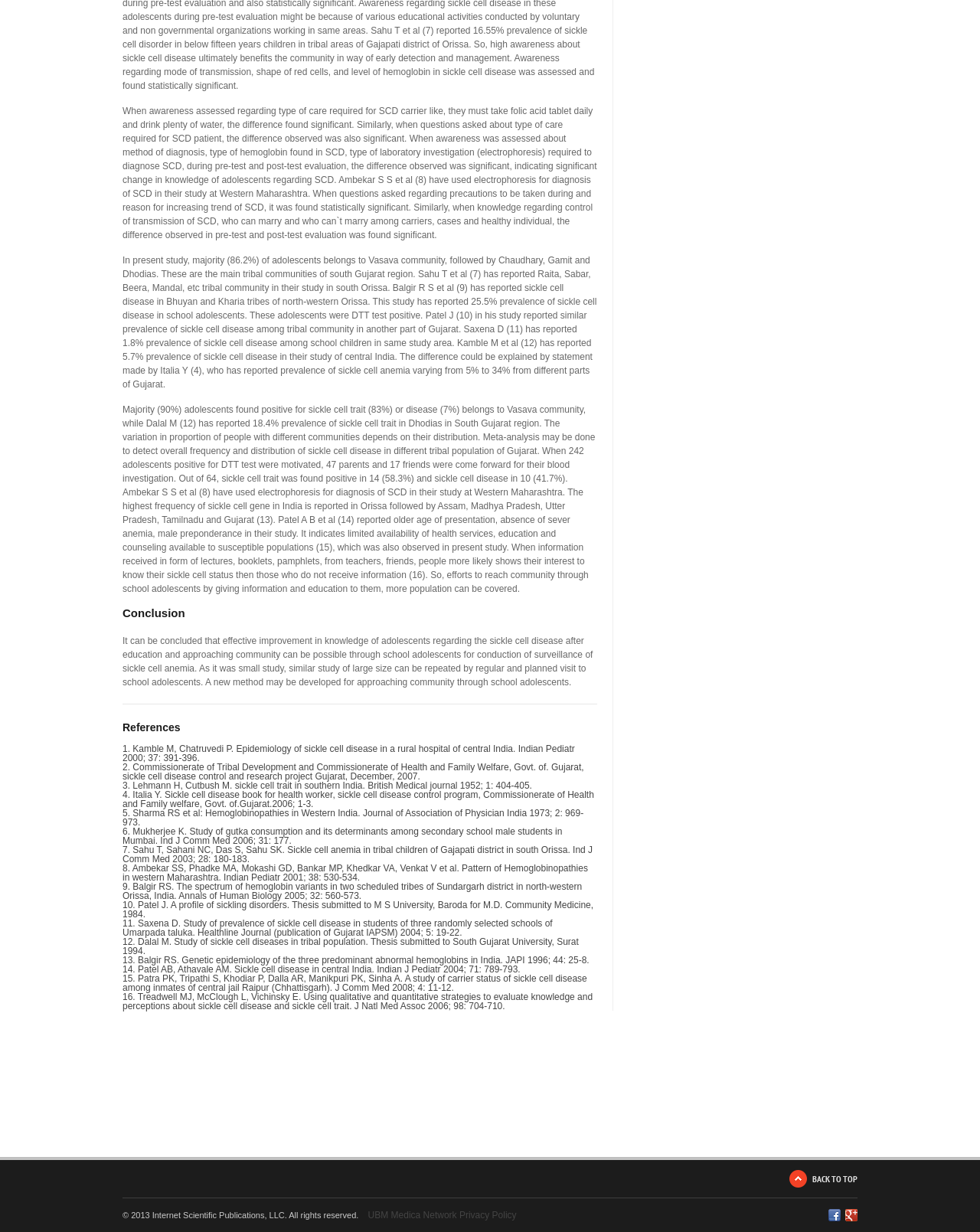How many parents and friends were motivated to undergo blood investigation?
Using the visual information, respond with a single word or phrase.

47 parents and 17 friends